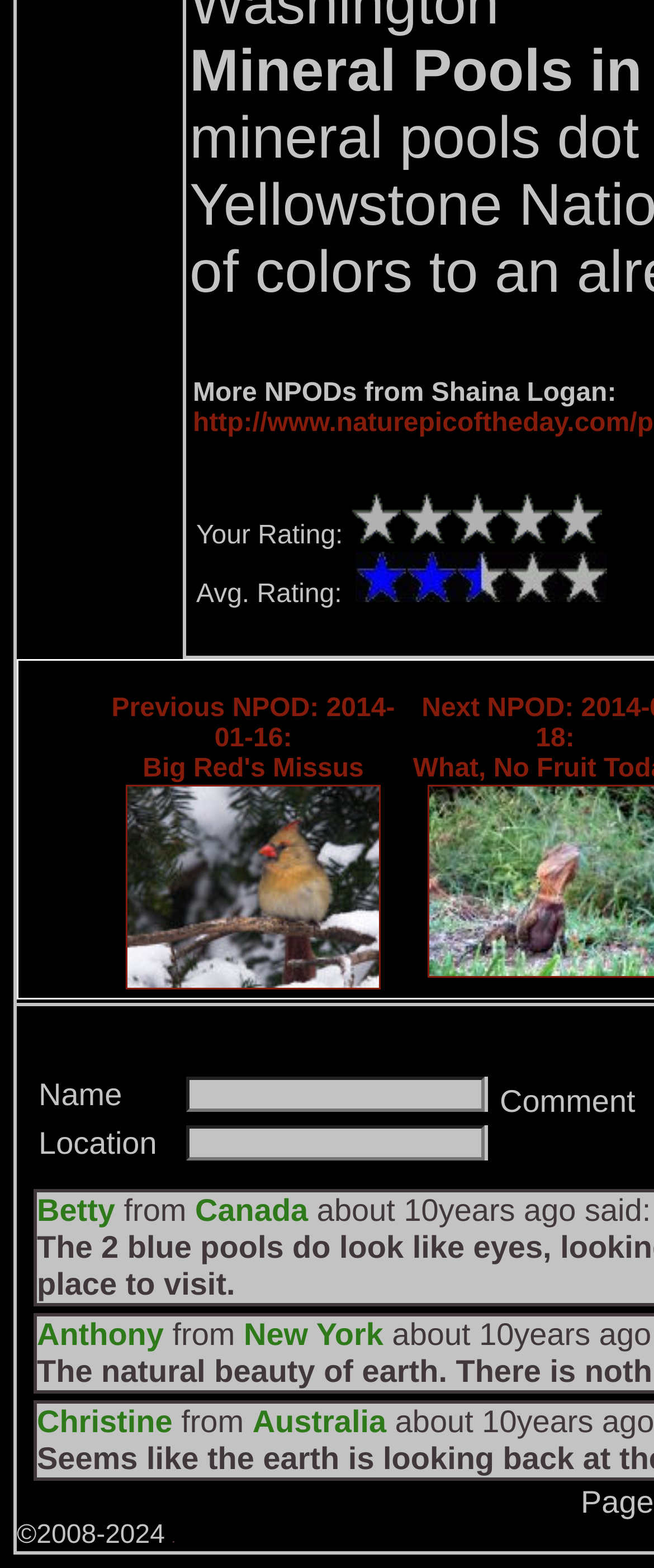Please determine the bounding box coordinates of the element's region to click in order to carry out the following instruction: "Click on 'Previous NPOD: 2014-01-16: Big Red's Missus'". The coordinates should be four float numbers between 0 and 1, i.e., [left, top, right, bottom].

[0.171, 0.443, 0.604, 0.499]